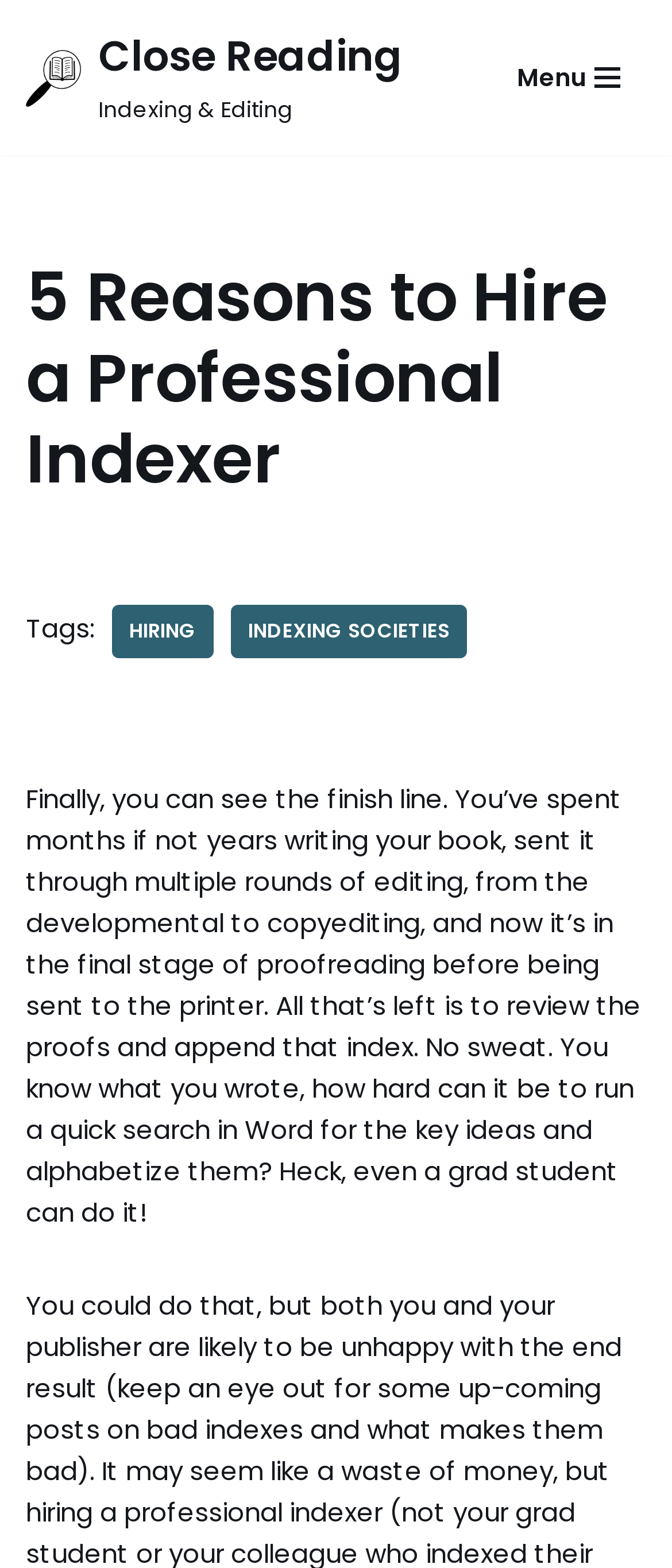Determine the bounding box coordinates for the HTML element described here: "Skip to content".

[0.0, 0.035, 0.077, 0.057]